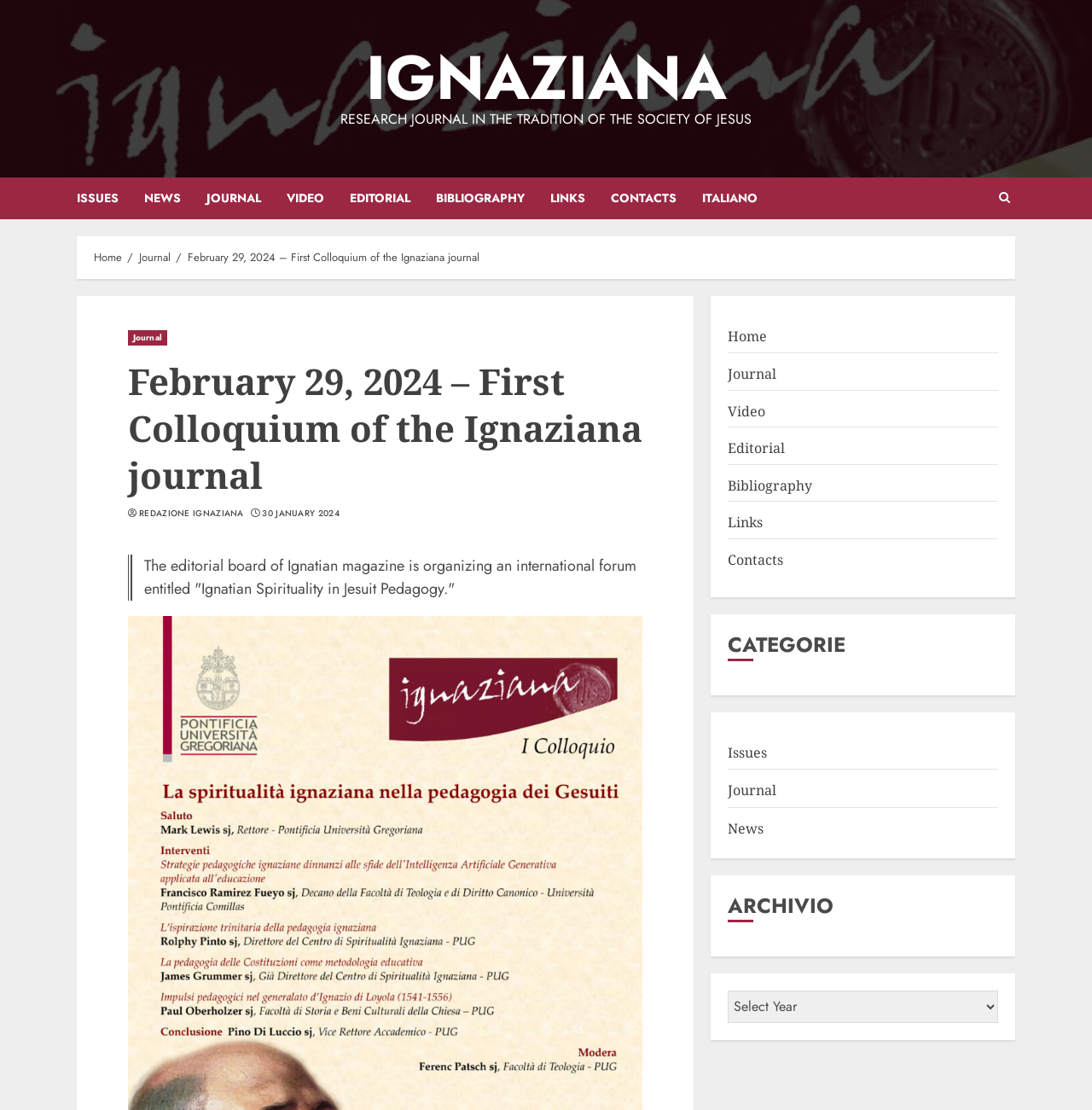Bounding box coordinates are specified in the format (top-left x, top-left y, bottom-right x, bottom-right y). All values are floating point numbers bounded between 0 and 1. Please provide the bounding box coordinate of the region this sentence describes: Redazione Ignaziana

[0.127, 0.457, 0.223, 0.468]